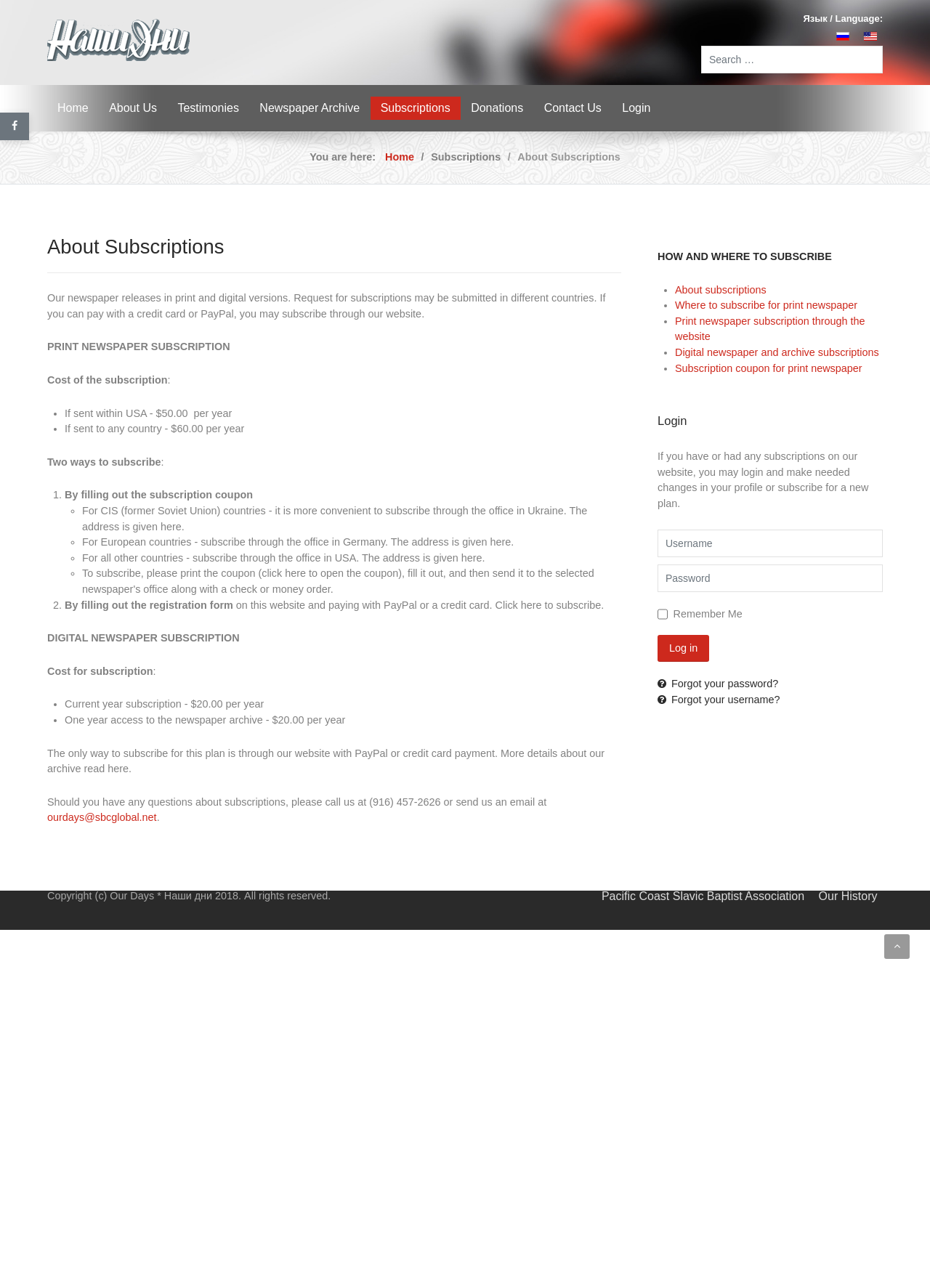Please provide the bounding box coordinates for the element that needs to be clicked to perform the instruction: "Search for something". The coordinates must consist of four float numbers between 0 and 1, formatted as [left, top, right, bottom].

[0.754, 0.036, 0.949, 0.057]